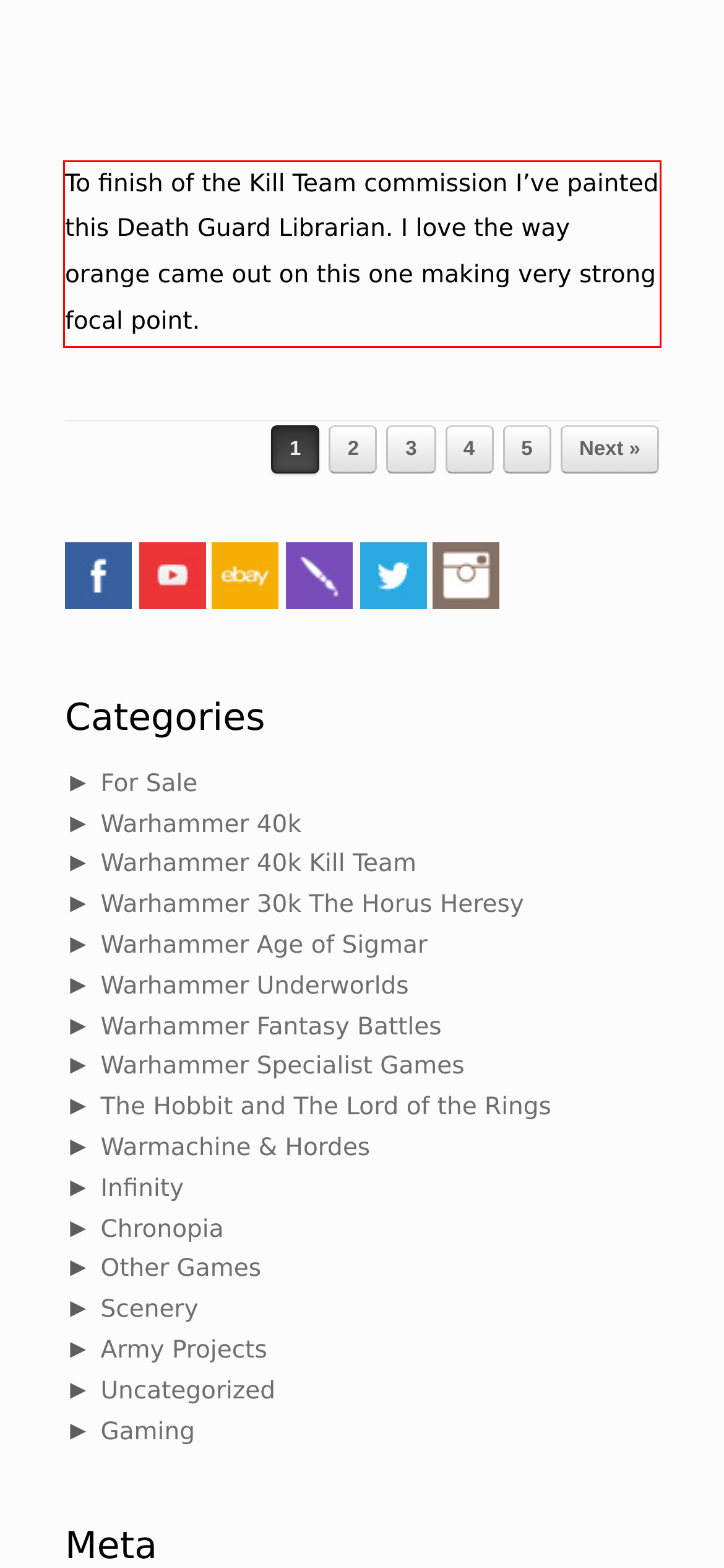Please analyze the provided webpage screenshot and perform OCR to extract the text content from the red rectangle bounding box.

To finish of the Kill Team commission I’ve painted this Death Guard Librarian. I love the way orange came out on this one making very strong focal point.